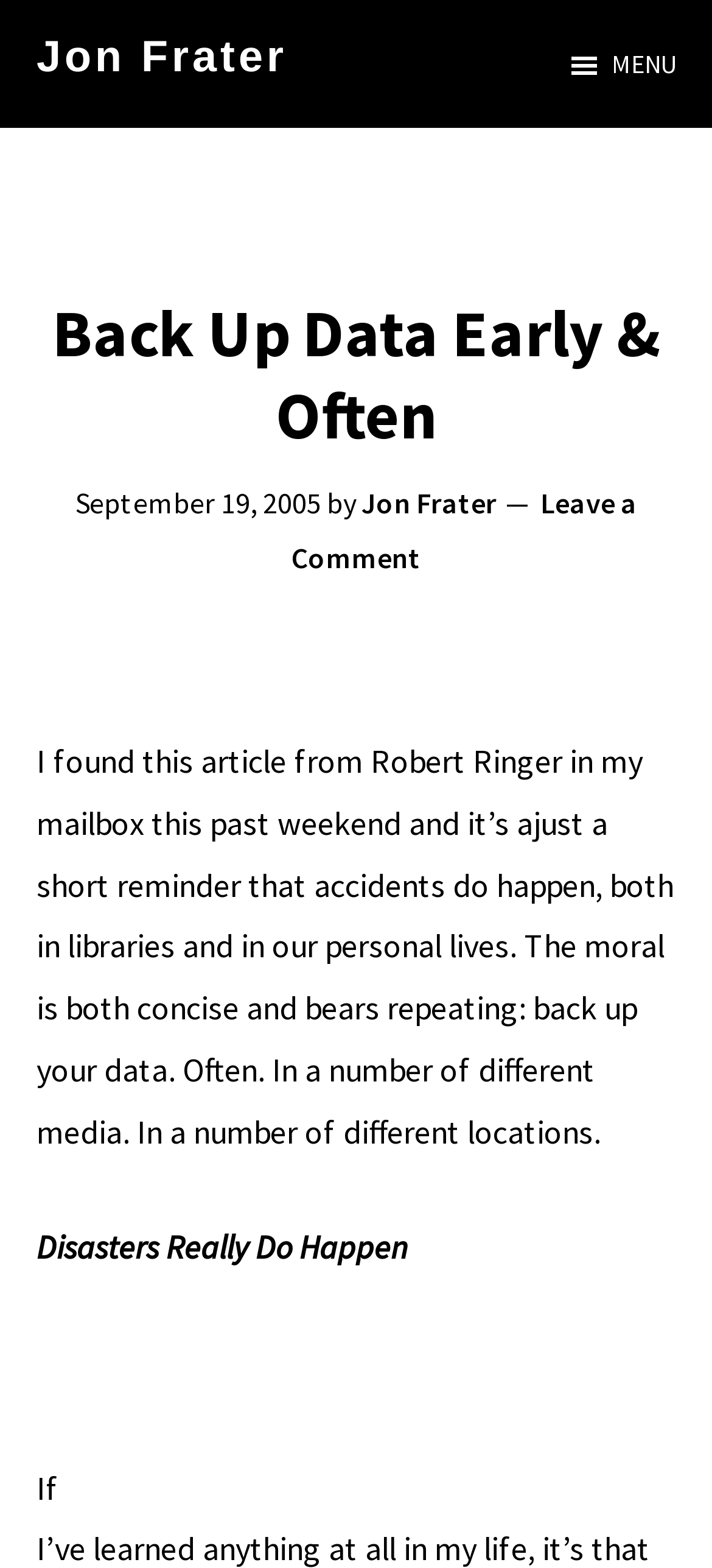Determine the bounding box coordinates (top-left x, top-left y, bottom-right x, bottom-right y) of the UI element described in the following text: Menu

[0.795, 0.012, 0.949, 0.07]